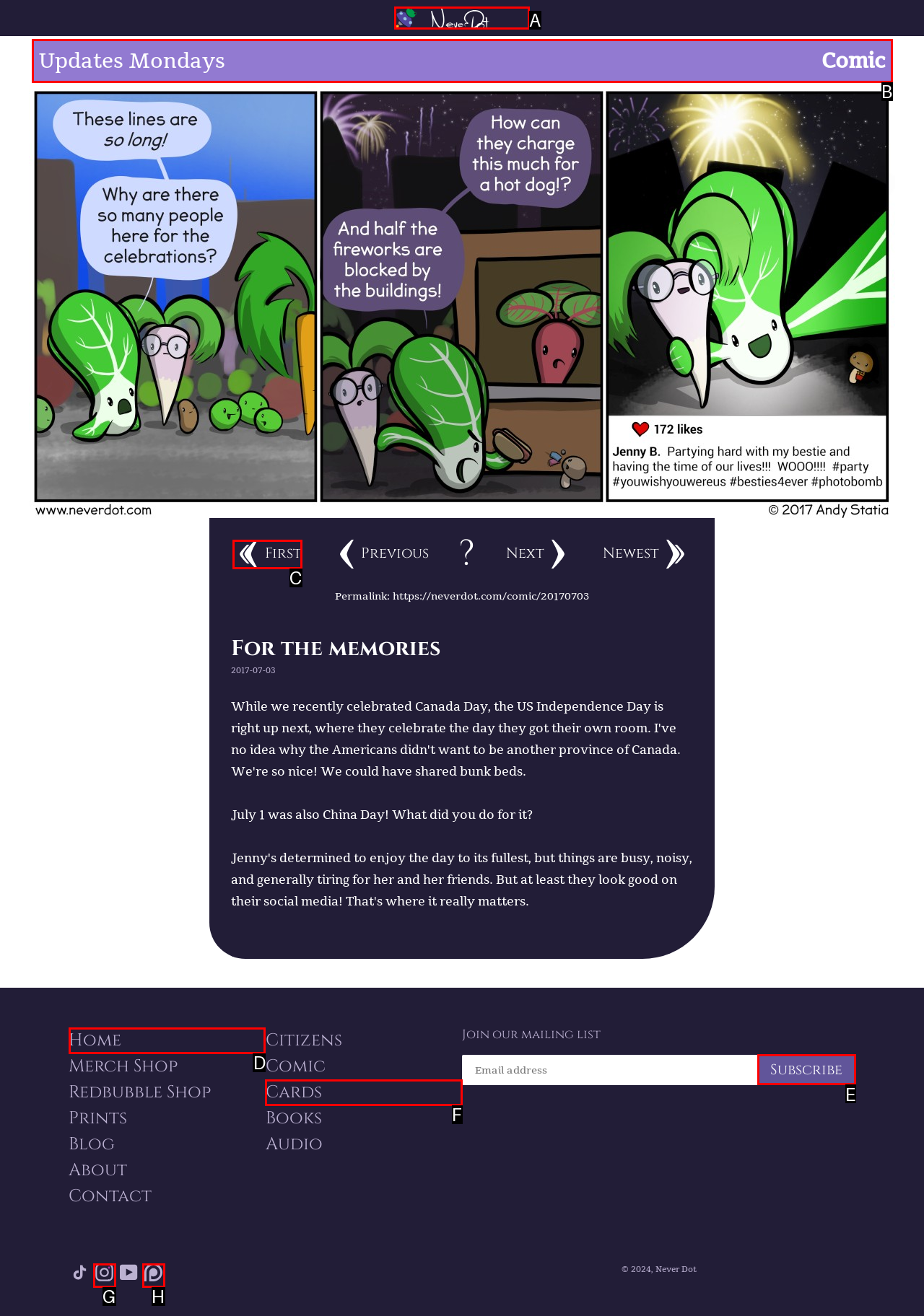Choose the letter of the option you need to click to Visit the Never Dot website. Answer with the letter only.

A